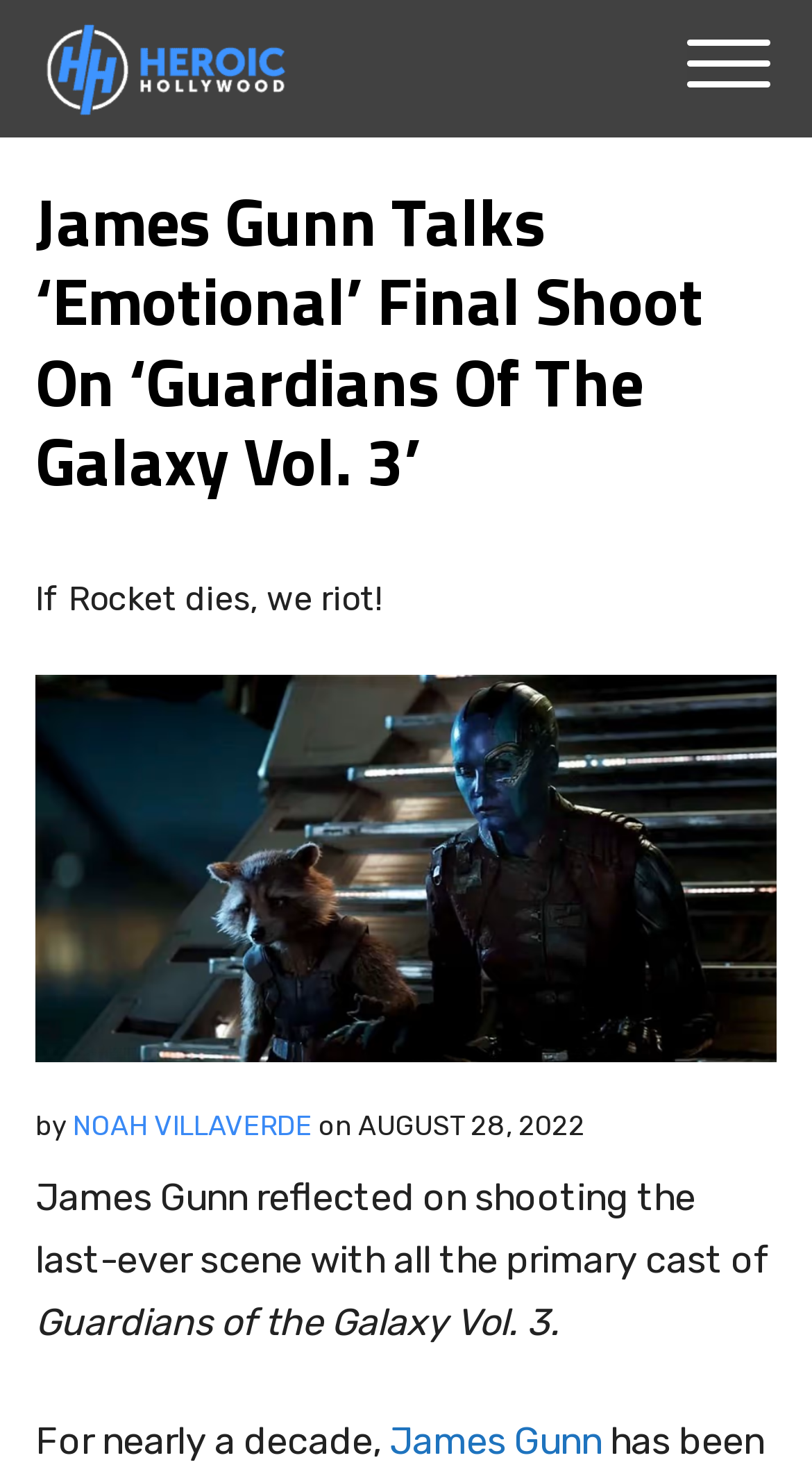Use a single word or phrase to answer the question: 
Who is the author of the article?

NOAH VILLAVERDE